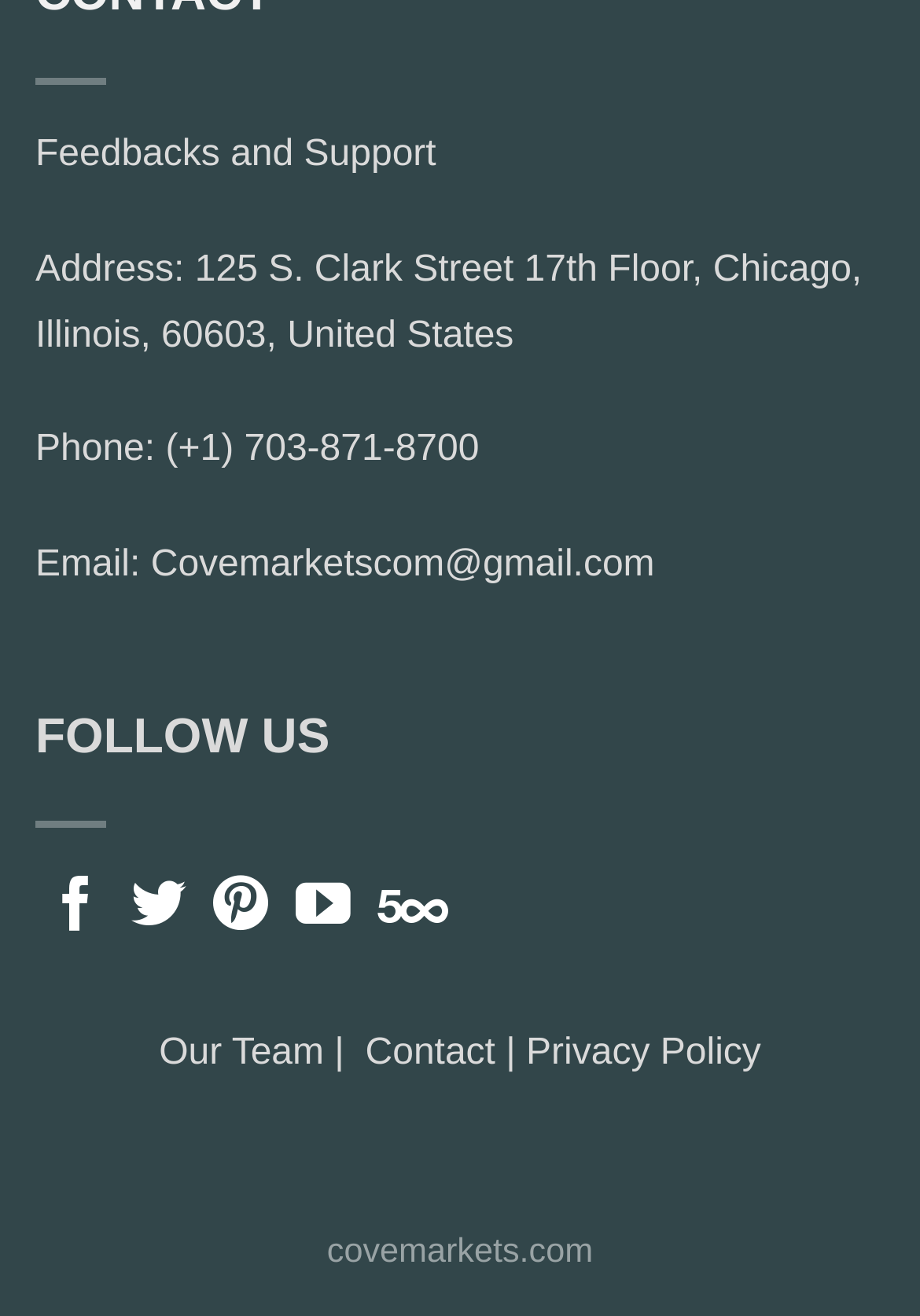Determine the bounding box coordinates of the clickable element to achieve the following action: 'View contact information'. Provide the coordinates as four float values between 0 and 1, formatted as [left, top, right, bottom].

[0.038, 0.414, 0.164, 0.445]